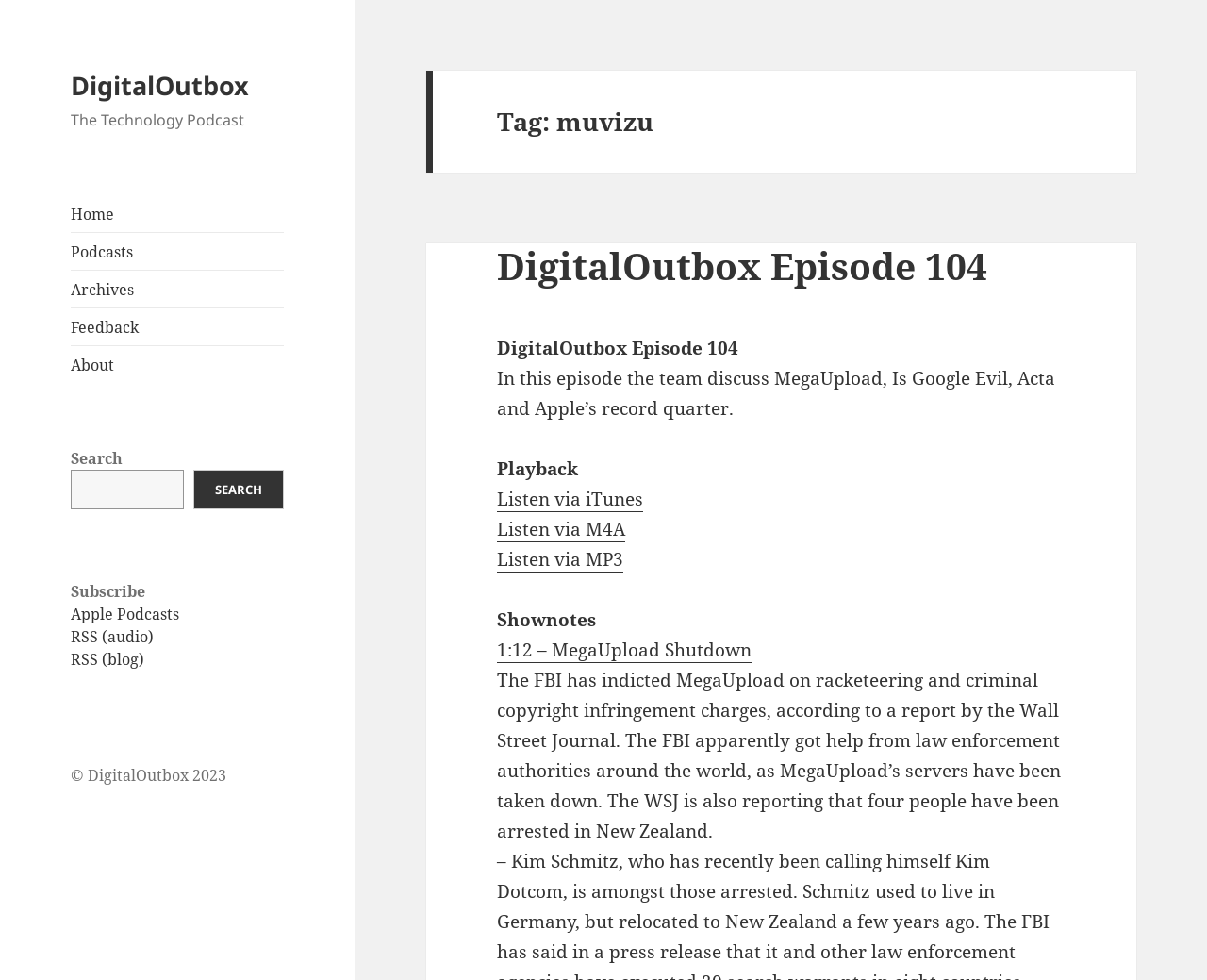Determine the bounding box coordinates of the region that needs to be clicked to achieve the task: "Click on the Home link".

[0.059, 0.207, 0.095, 0.229]